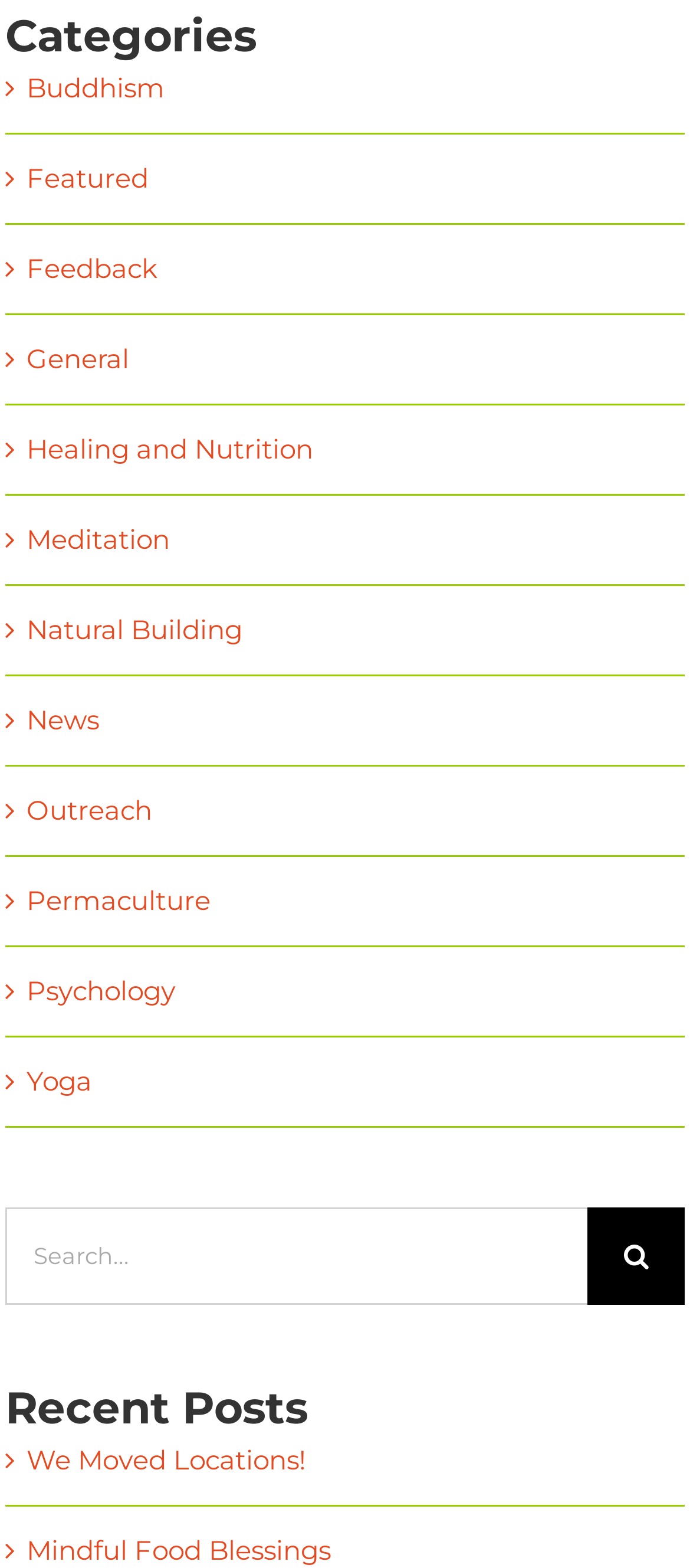Specify the bounding box coordinates (top-left x, top-left y, bottom-right x, bottom-right y) of the UI element in the screenshot that matches this description: Power Automate

None